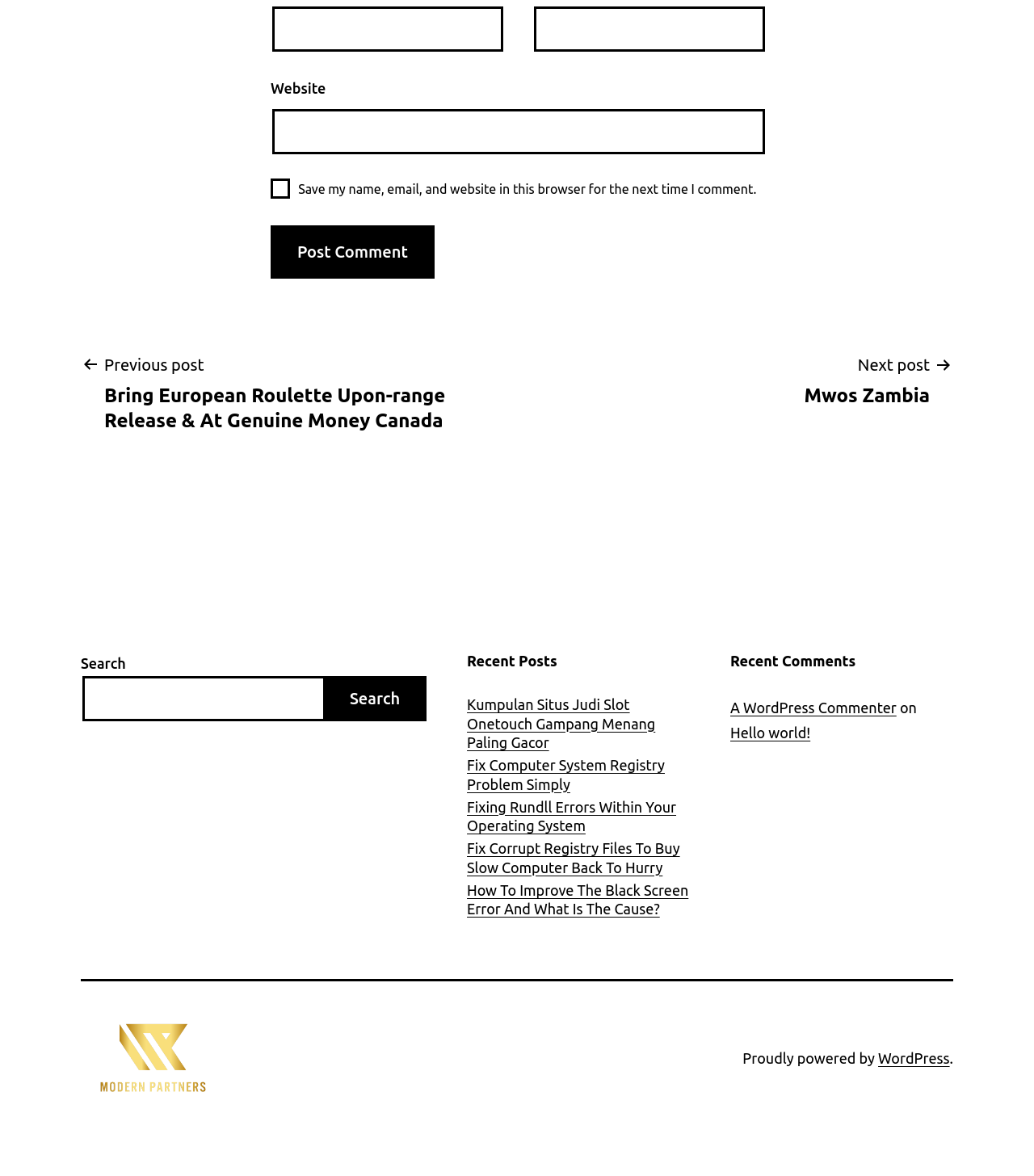Please identify the bounding box coordinates of the area I need to click to accomplish the following instruction: "Enter your name".

[0.263, 0.005, 0.487, 0.044]